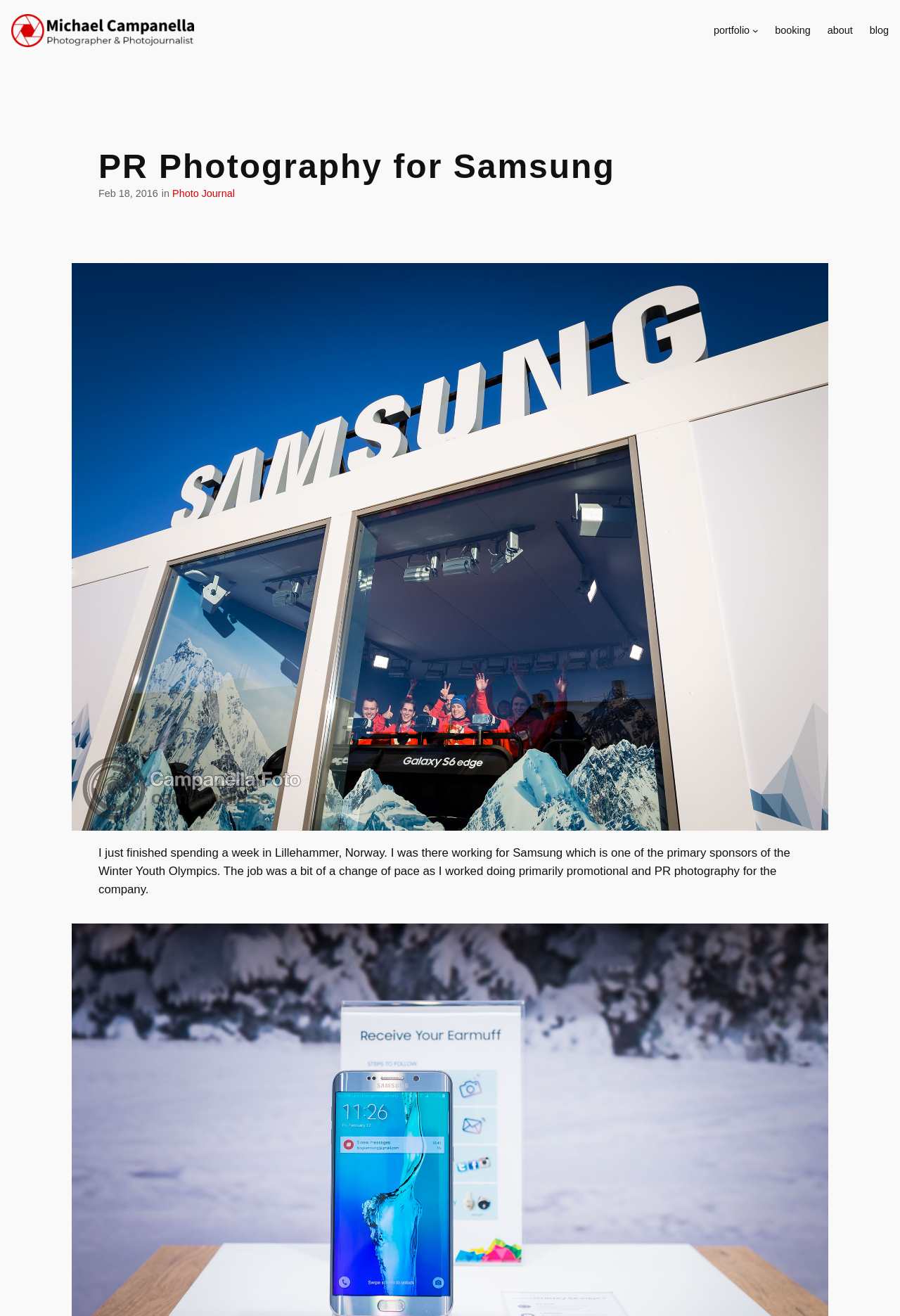Using the provided element description: "Booking", identify the bounding box coordinates. The coordinates should be four floats between 0 and 1 in the order [left, top, right, bottom].

[0.861, 0.017, 0.901, 0.029]